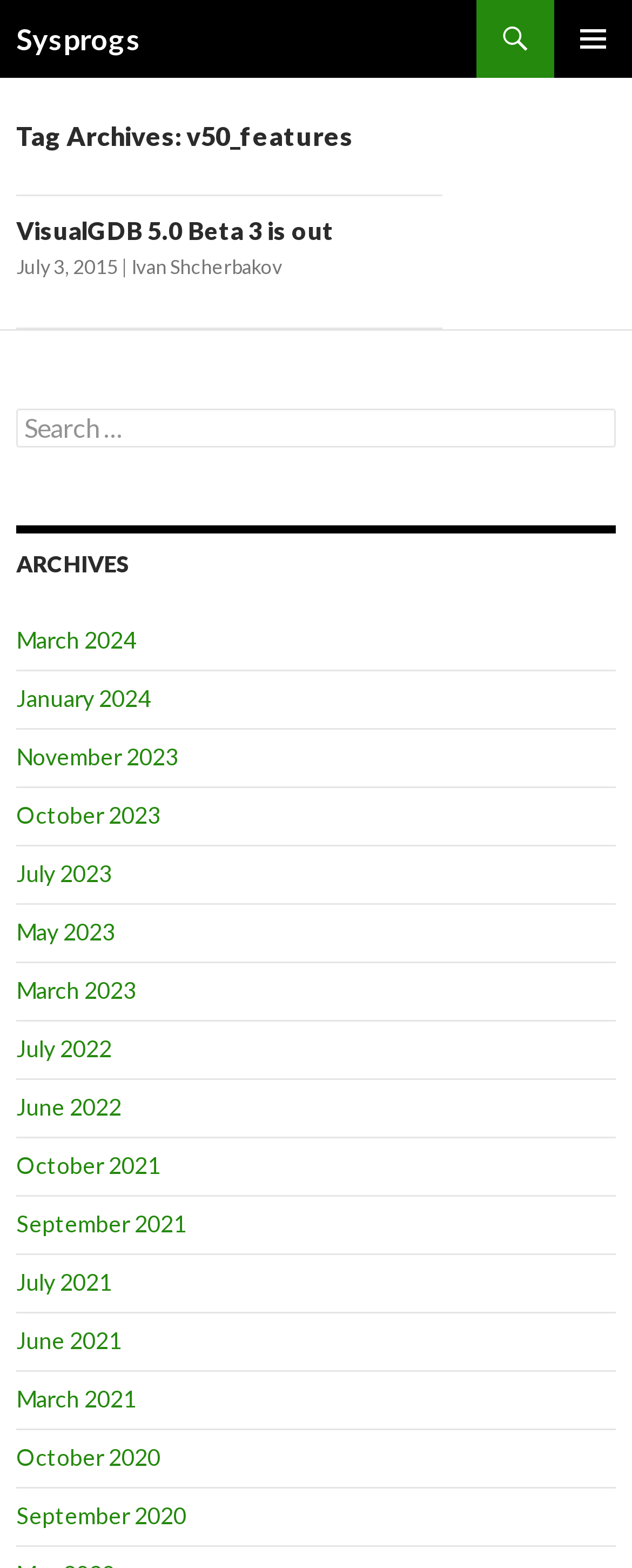How many archive links are available?
Please use the visual content to give a single word or phrase answer.

17